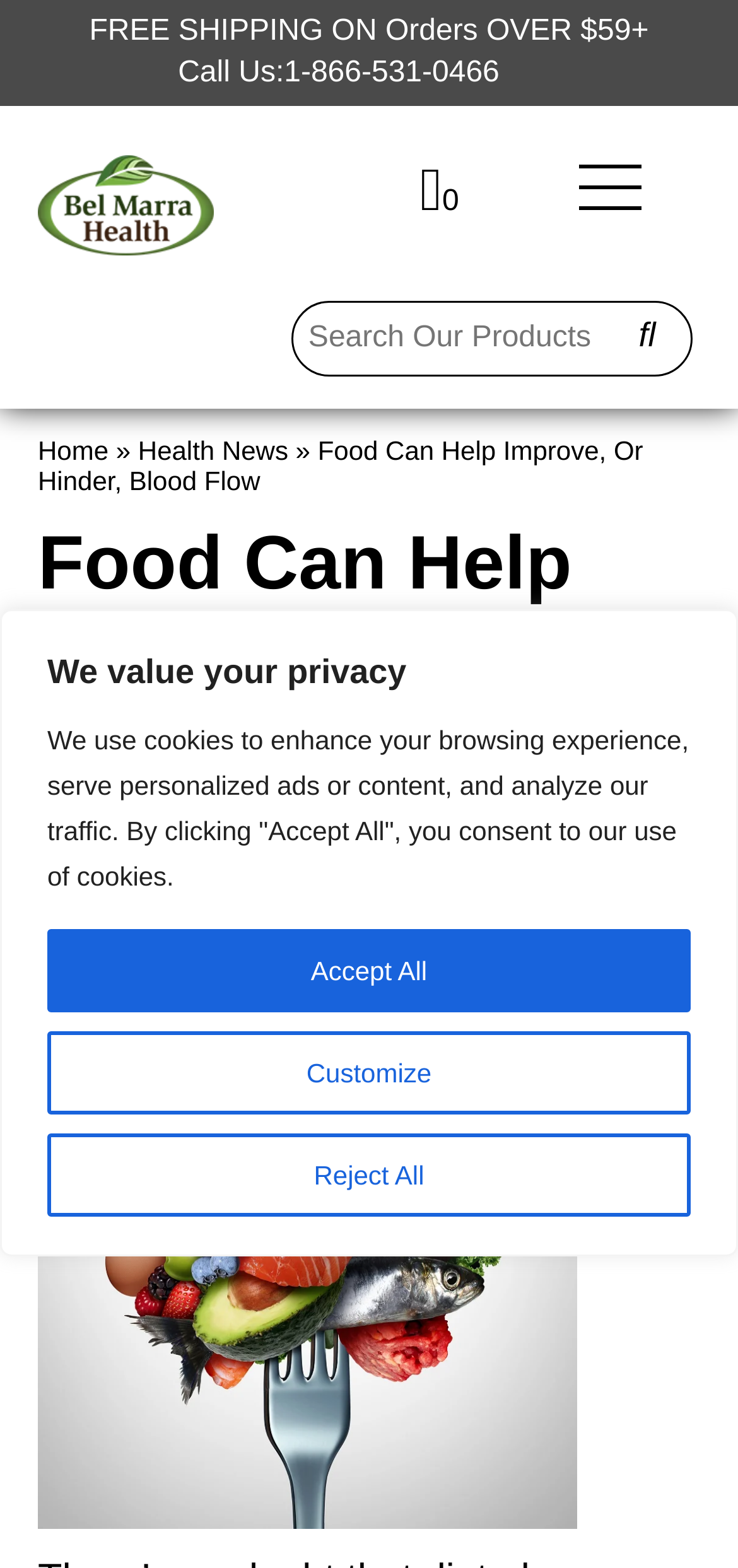Please find the bounding box coordinates of the clickable region needed to complete the following instruction: "Call the phone number". The bounding box coordinates must consist of four float numbers between 0 and 1, i.e., [left, top, right, bottom].

[0.221, 0.036, 0.677, 0.057]